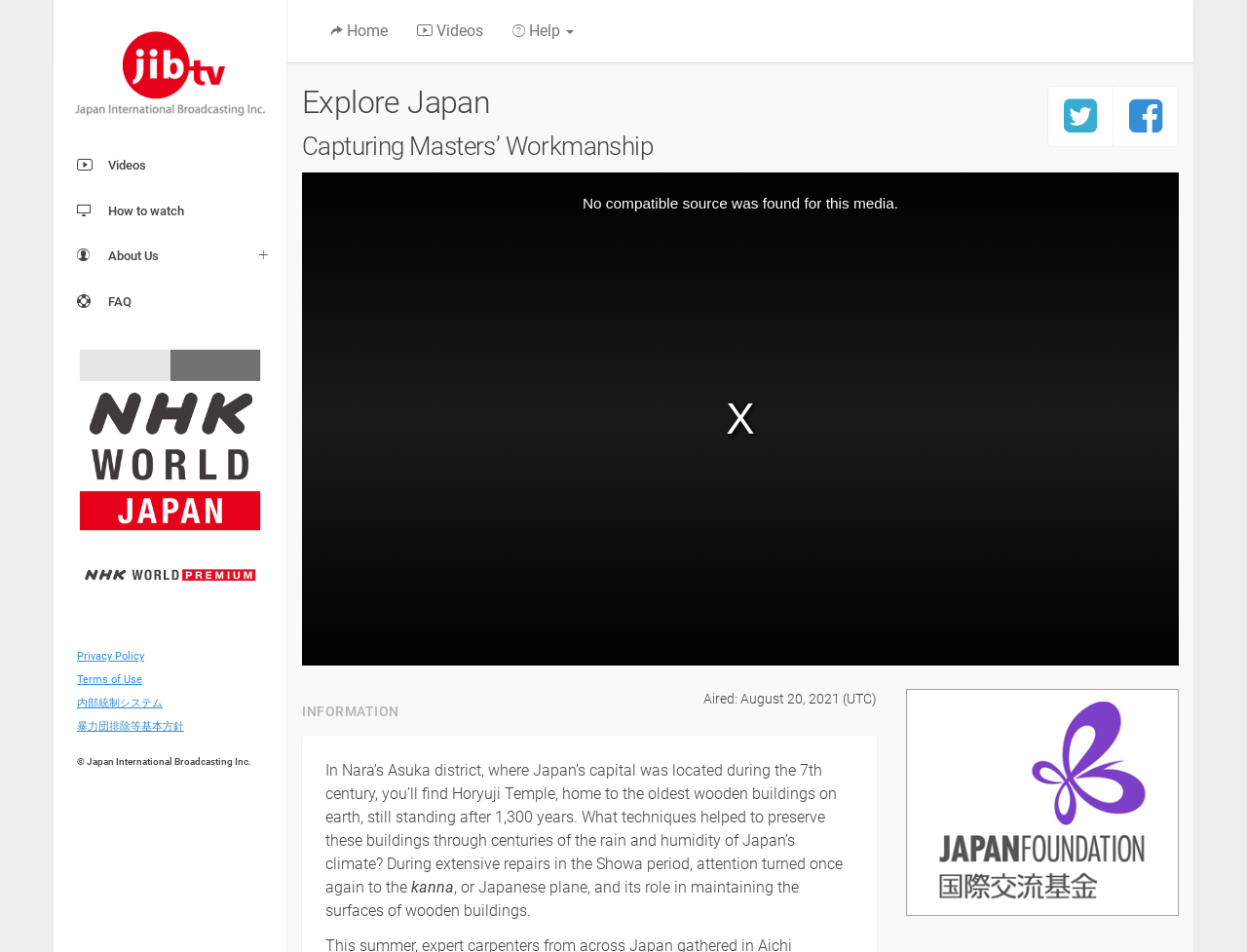Create an elaborate caption for the webpage.

The webpage is about "Capturing Masters' Workmanship," a series that explores Japanese craftsmen's unique skills using technology. The current page focuses on the kanna, a Japanese plane used in wooden construction.

At the top left corner, there is a logo of Japan International Broadcasting Inc., accompanied by a link to the organization's website. Next to it, there are four links: "Videos," "How to watch," "About Us," and "FAQ." Below these links, there are two more links with no text, each accompanied by an image.

On the top right corner, there are three links: "Home," "Videos," and "Help." Below these links, there is a group of two links with icons.

The main content of the page is divided into two sections. The top section has a heading "Explore Japan" and a subheading "Capturing Masters' Workmanship." Below these headings, there is a video player that takes up most of the page. The video player has a modal window with a description.

Below the video player, there is a section with the heading "INFORMATION." This section contains a paragraph of text that describes the content of the video. The text explains that the video explores the techniques used to preserve ancient wooden buildings in Japan, particularly the role of the kanna, or Japanese plane, in maintaining the surfaces of these buildings. There is also a link with an image at the bottom right corner of this section.

At the bottom of the page, there are several links to the website's terms of use, privacy policy, and other legal information, as well as a copyright notice.